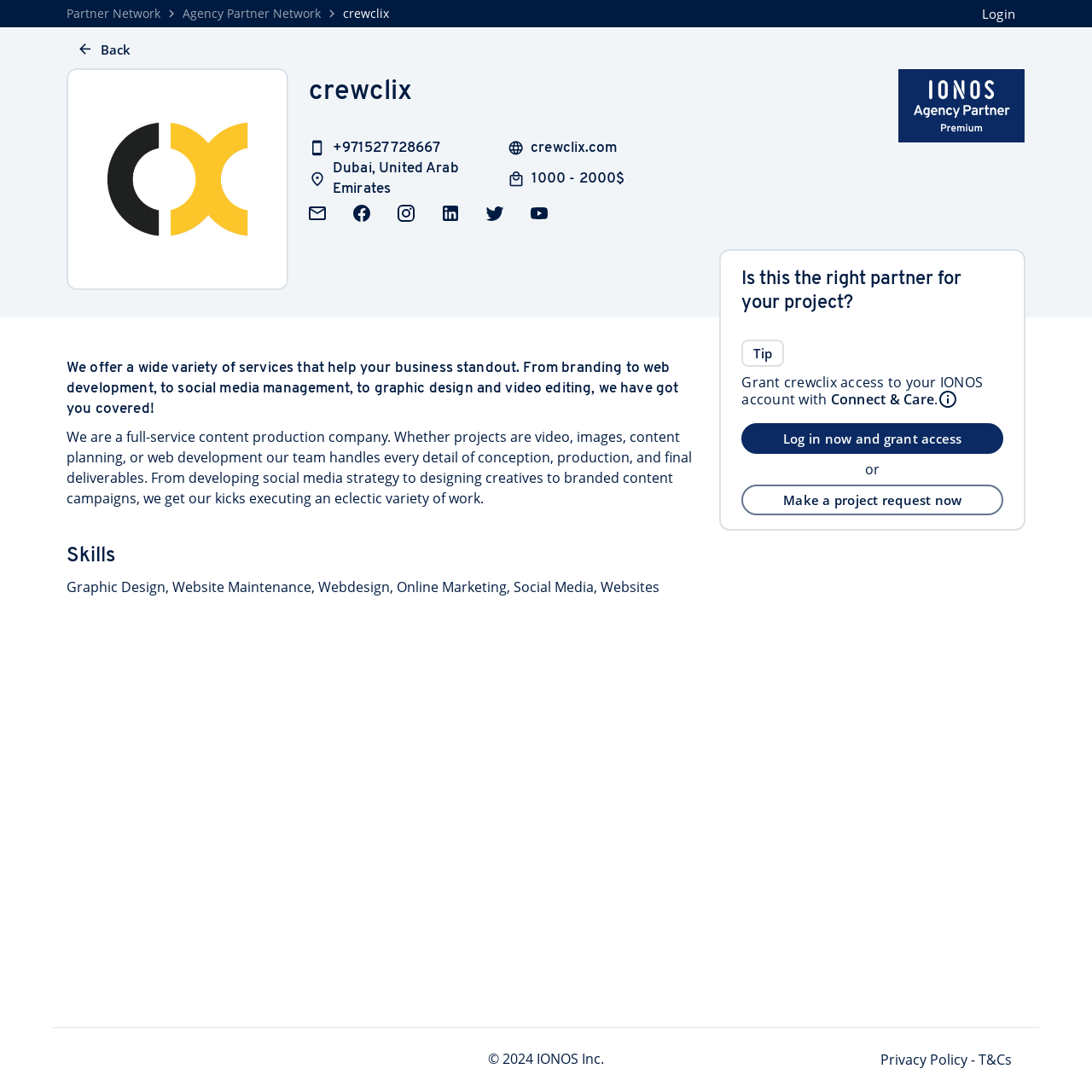Please specify the bounding box coordinates of the area that should be clicked to accomplish the following instruction: "Visit the 'Partner Network' page". The coordinates should consist of four float numbers between 0 and 1, i.e., [left, top, right, bottom].

[0.061, 0.005, 0.147, 0.02]